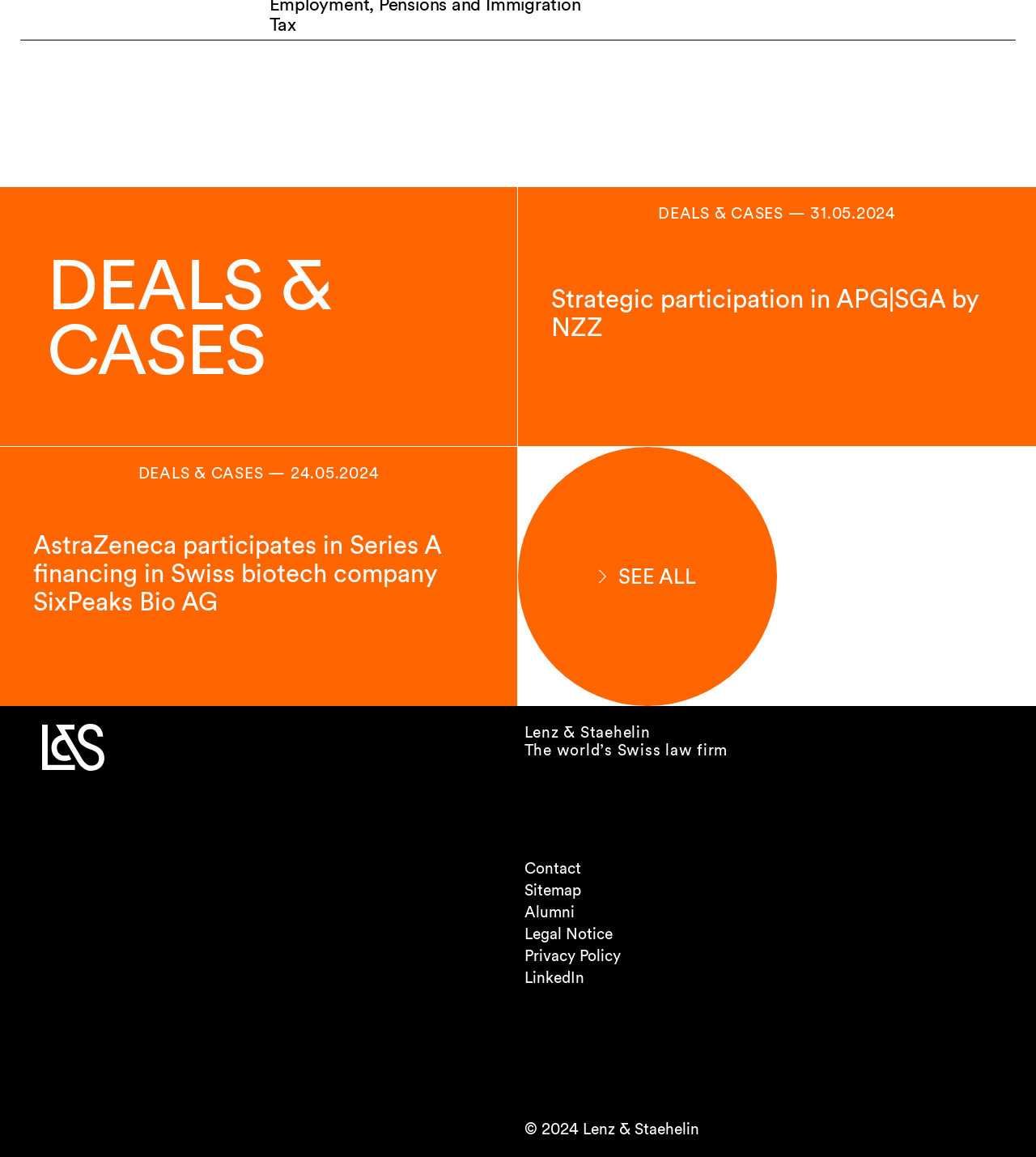Find and indicate the bounding box coordinates of the region you should select to follow the given instruction: "Click on Tax".

[0.26, 0.013, 0.98, 0.03]